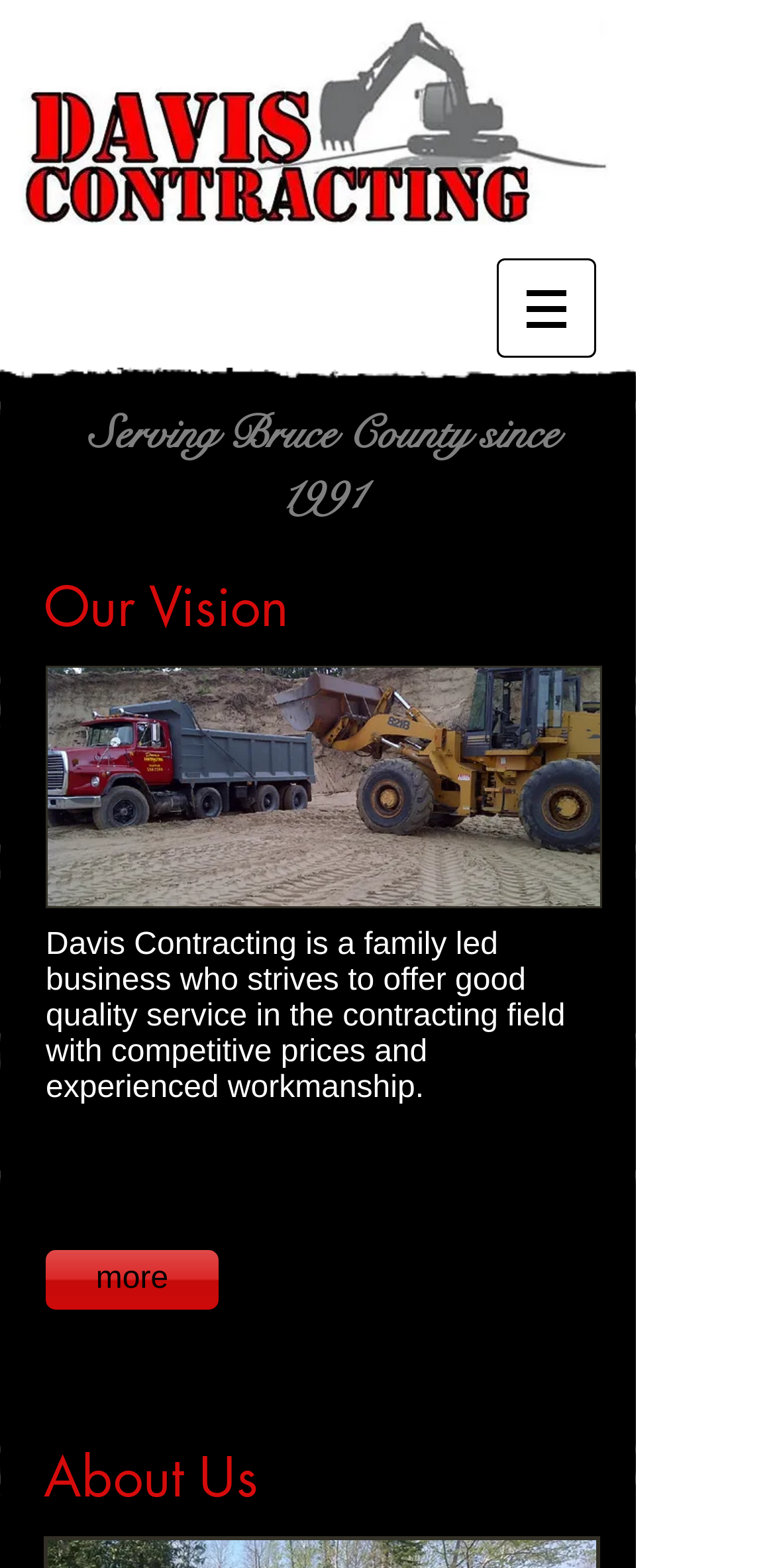Please examine the image and provide a detailed answer to the question: How long has Davis Contracting been serving Bruce County?

The webpage contains a heading that states 'Serving Bruce County since 1991', which indicates the duration of time Davis Contracting has been serving the area.